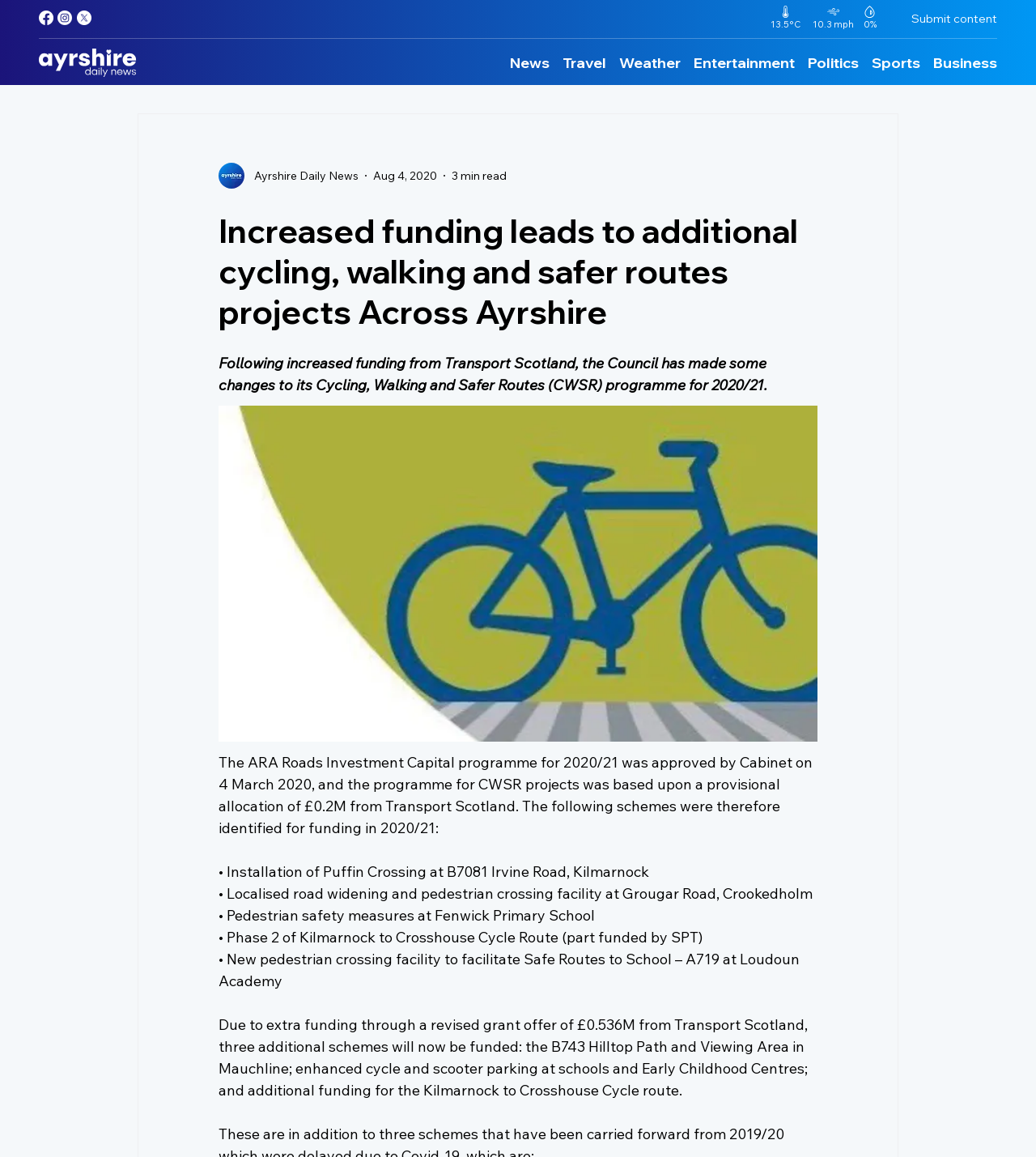Locate the bounding box coordinates of the clickable area to execute the instruction: "Go to News page". Provide the coordinates as four float numbers between 0 and 1, represented as [left, top, right, bottom].

[0.492, 0.046, 0.53, 0.062]